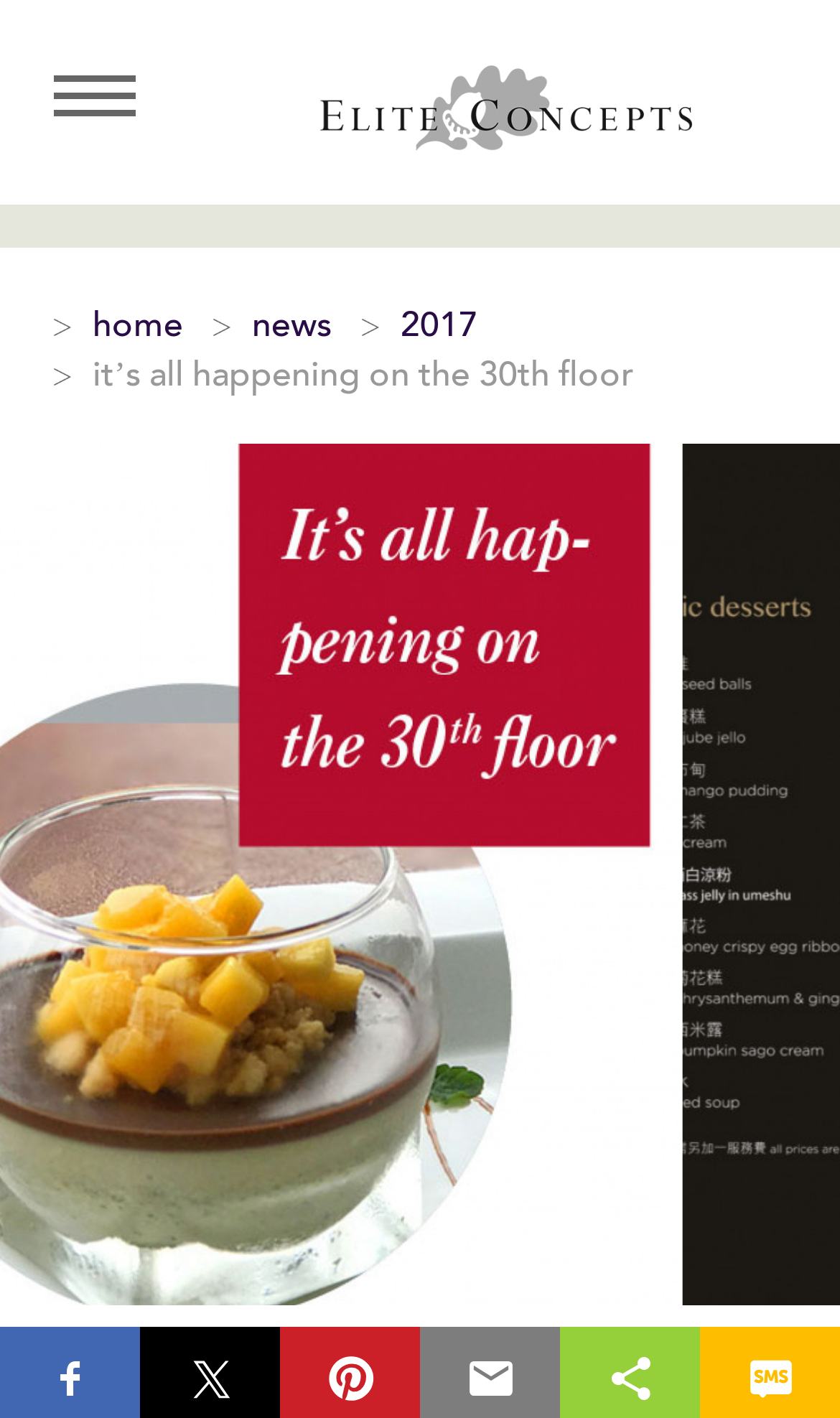How many social media sharing buttons are there?
Please provide a single word or phrase as your answer based on the image.

6